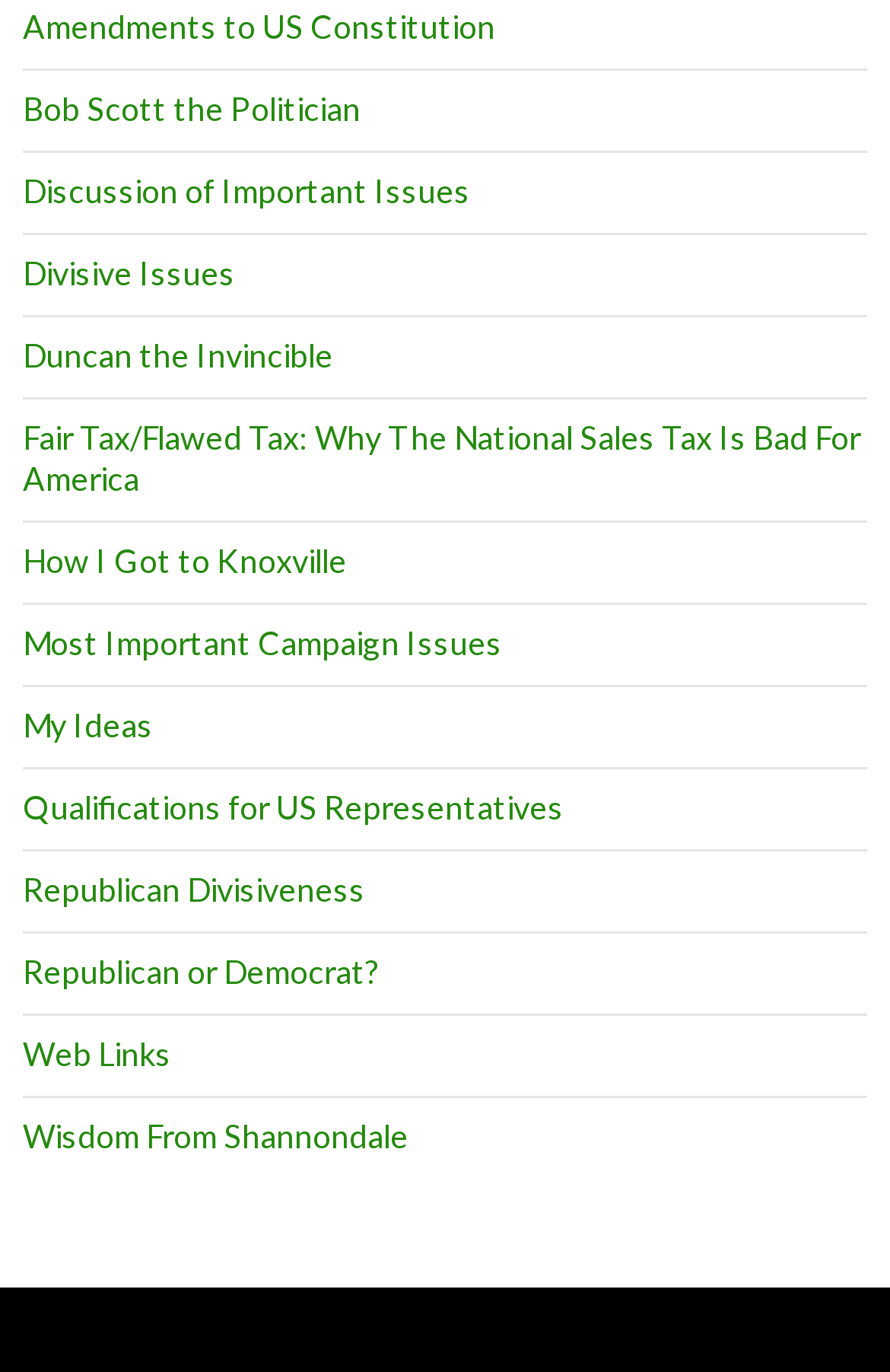Please identify the bounding box coordinates of the region to click in order to complete the task: "Explore Discussion of Important Issues". The coordinates must be four float numbers between 0 and 1, specified as [left, top, right, bottom].

[0.026, 0.125, 0.528, 0.154]